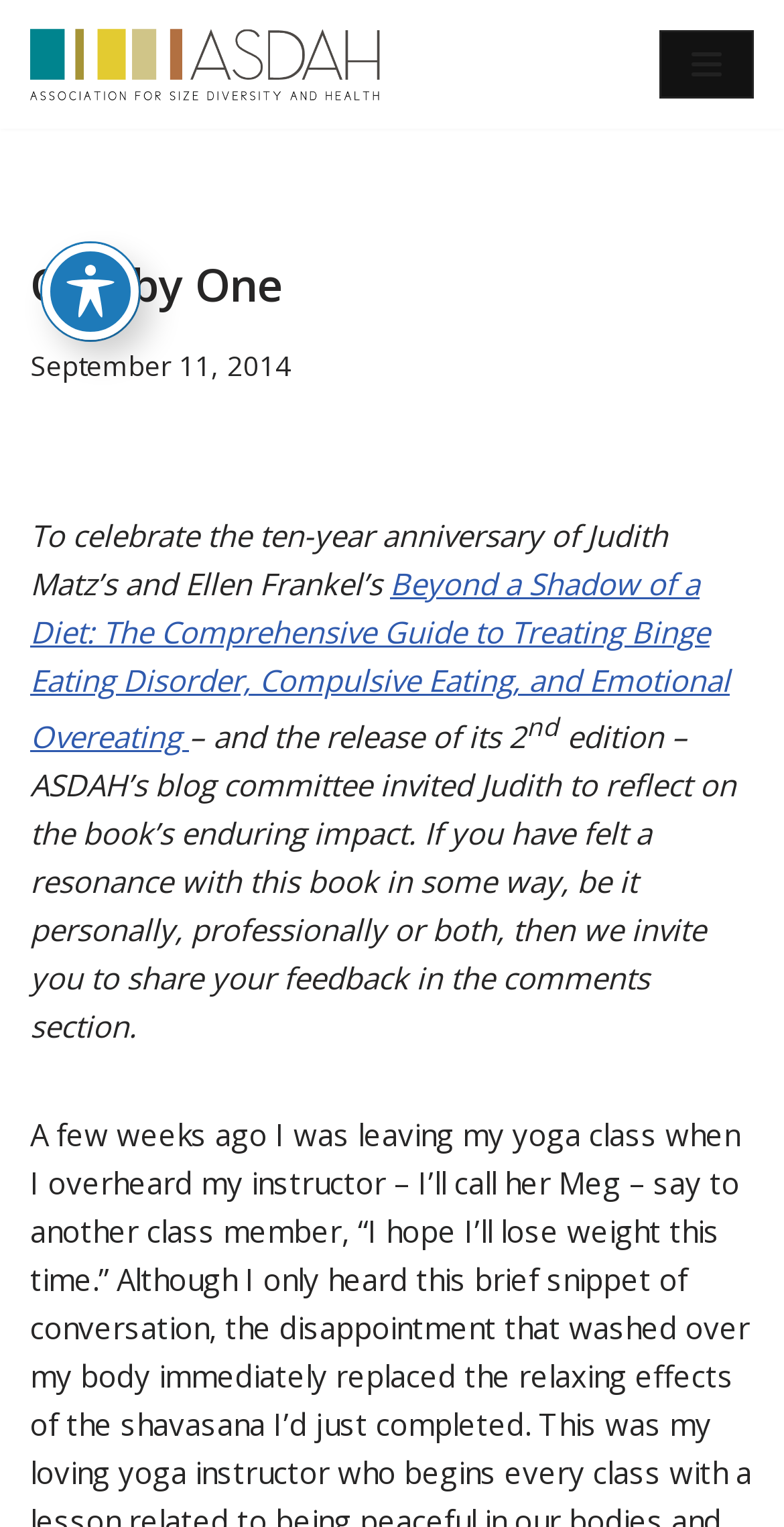Respond to the following question with a brief word or phrase:
What is the purpose of the blog committee?

To invite Judith to reflect